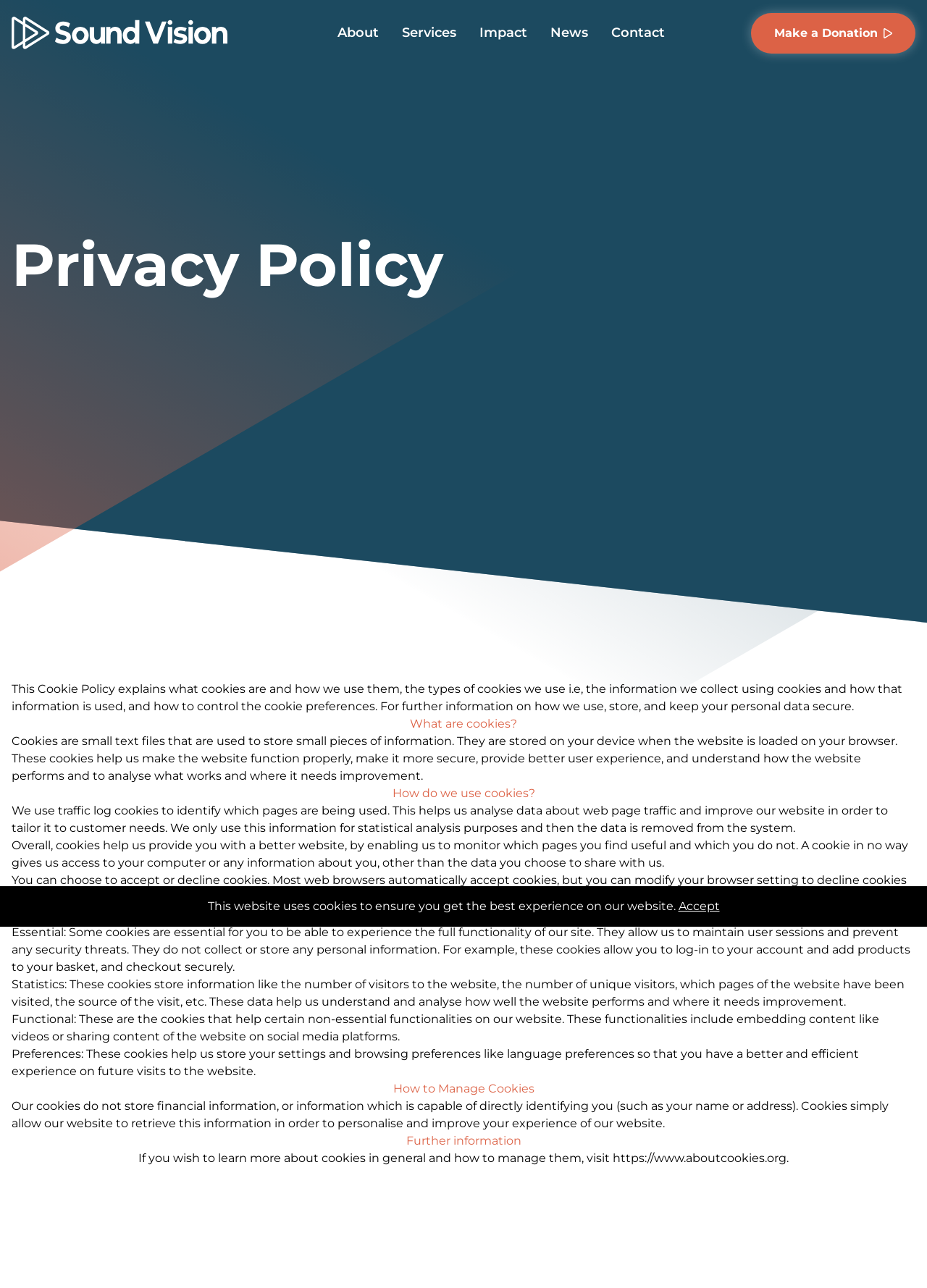Find the bounding box coordinates of the element you need to click on to perform this action: 'Visit the about page'. The coordinates should be represented by four float values between 0 and 1, in the format [left, top, right, bottom].

[0.364, 0.018, 0.408, 0.033]